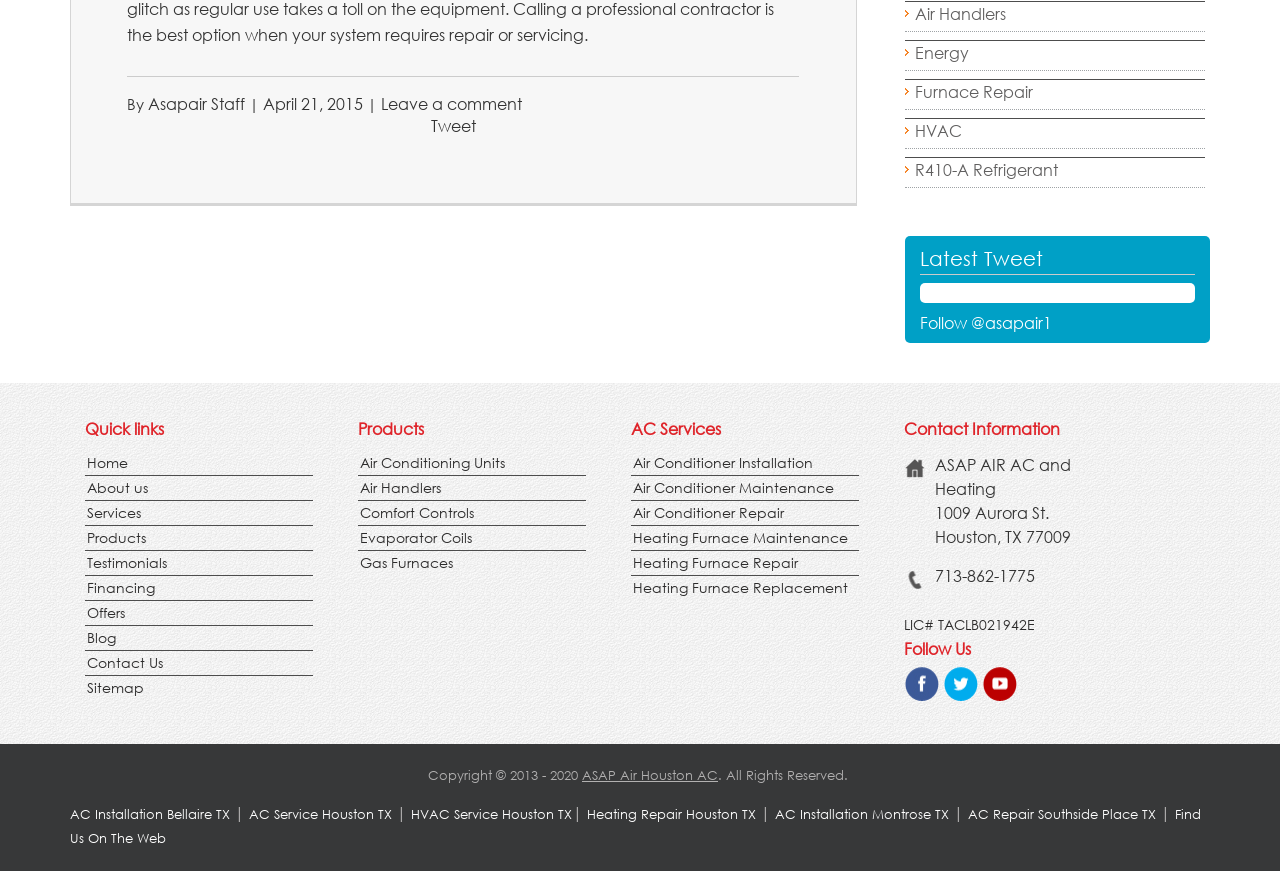Using the element description: "Air Conditioner Maintenance", determine the bounding box coordinates. The coordinates should be in the format [left, top, right, bottom], with values between 0 and 1.

[0.495, 0.547, 0.67, 0.574]